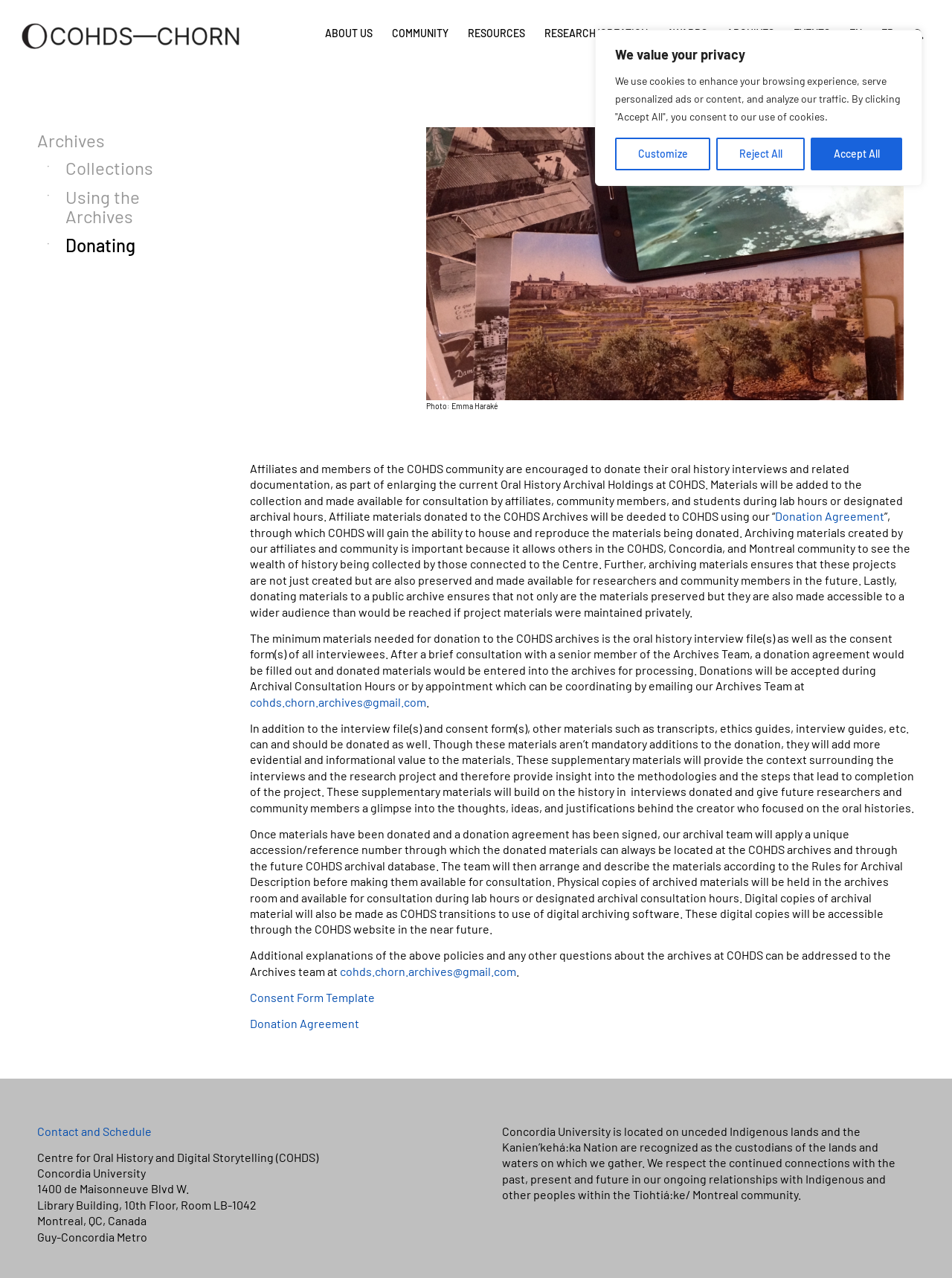What is the name of the organization?
Based on the image, respond with a single word or phrase.

COHDS